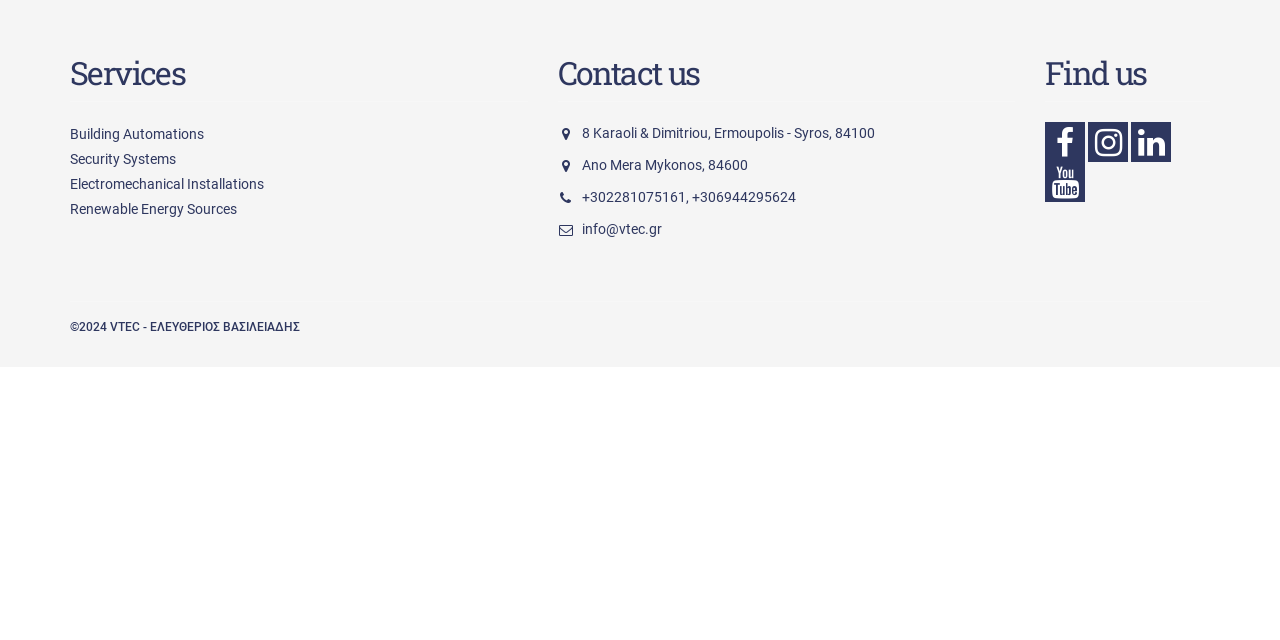Please determine the bounding box coordinates for the element with the description: "Back to top".

[0.953, 0.906, 0.984, 0.969]